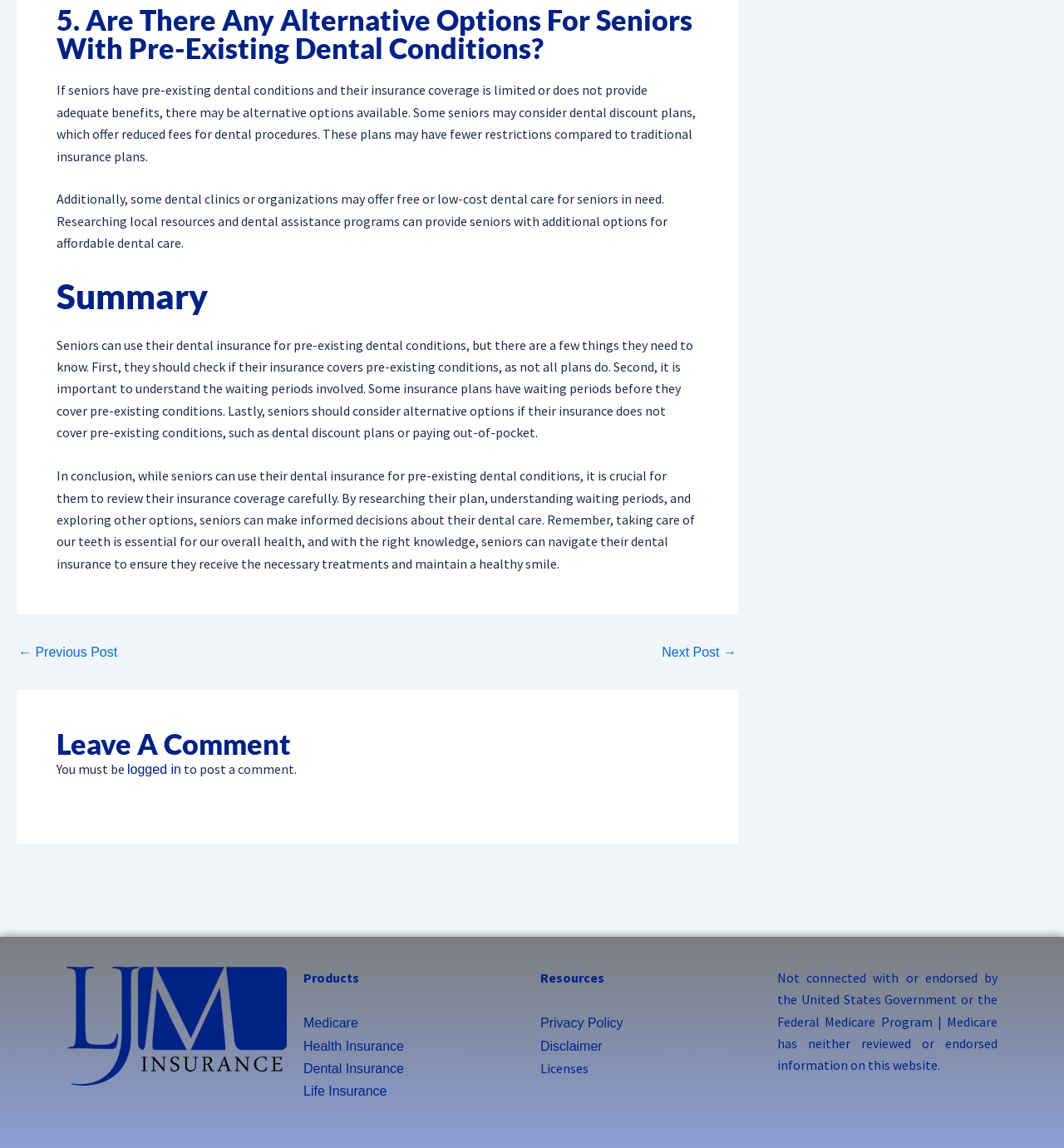Determine the bounding box coordinates of the UI element that matches the following description: "Mountain Biking". The coordinates should be four float numbers between 0 and 1 in the format [left, top, right, bottom].

None